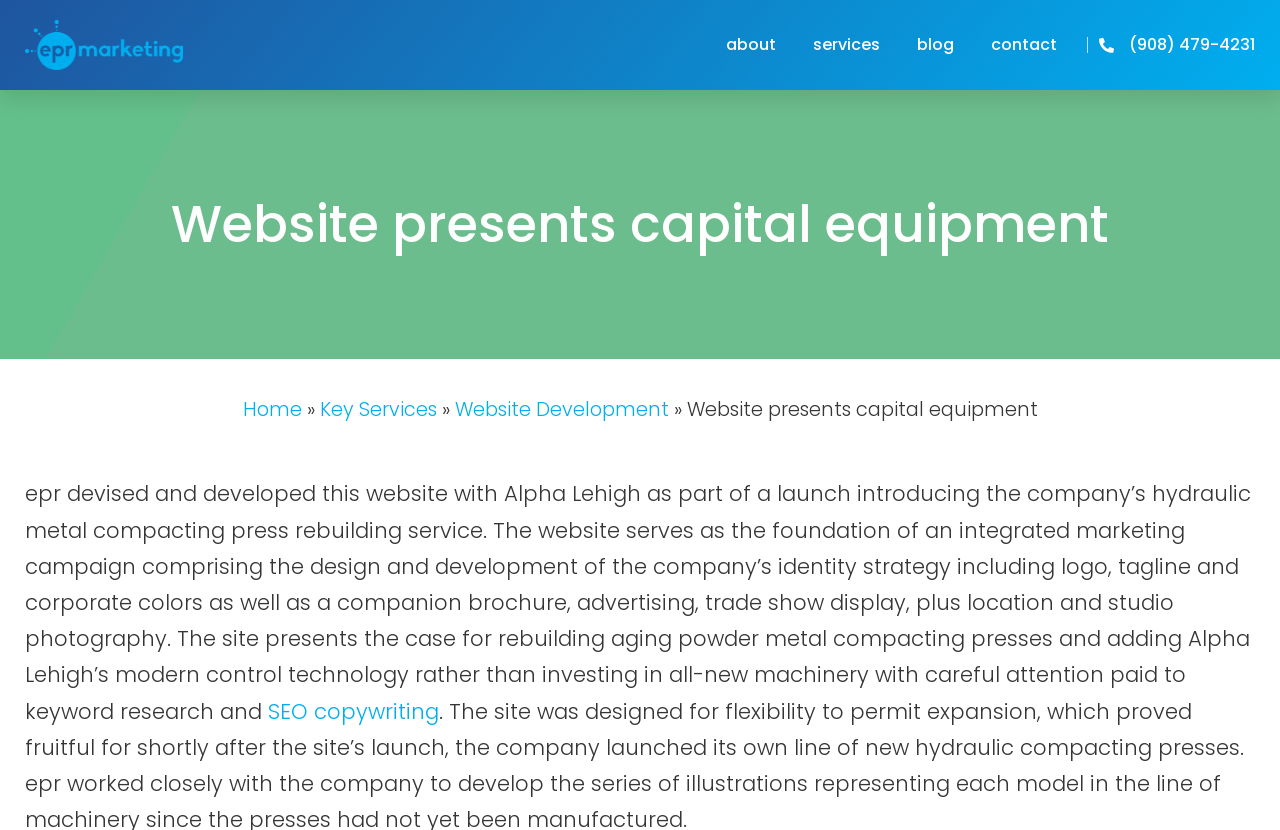What is the phone number?
Provide a one-word or short-phrase answer based on the image.

(908) 479-4231